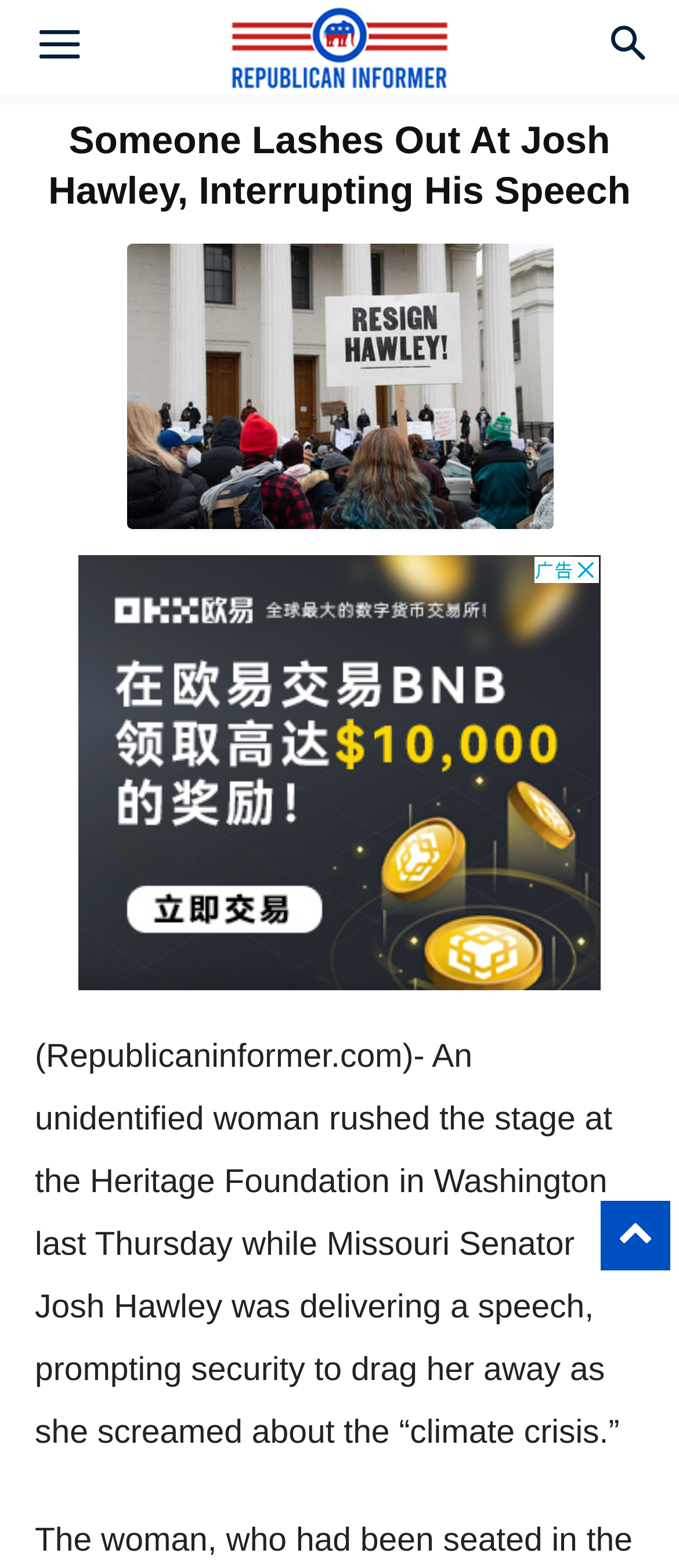Where did the incident occur? Refer to the image and provide a one-word or short phrase answer.

Washington